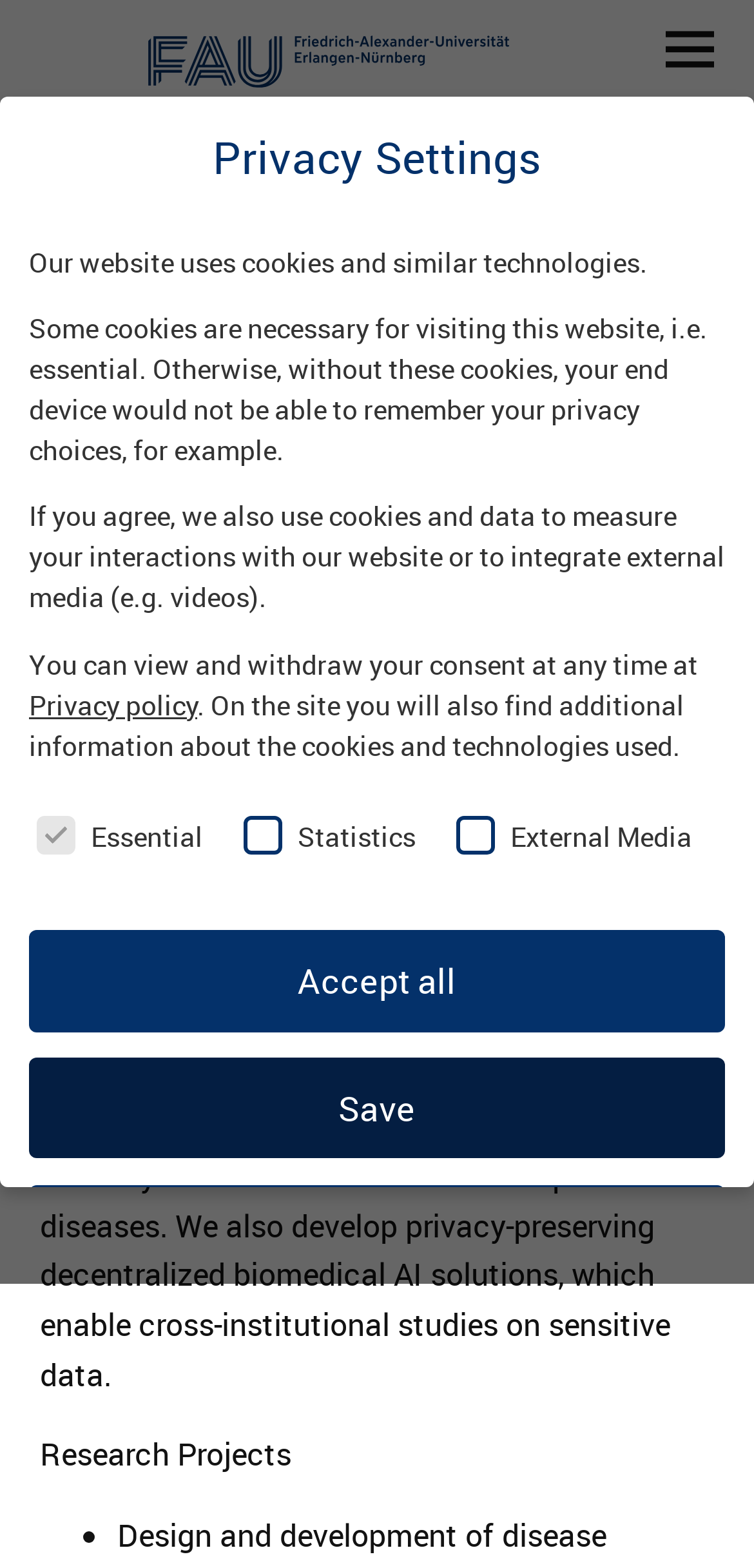Create a detailed narrative of the webpage’s visual and textual elements.

This webpage is about Prof. Dr. David B. Blumenthal, specifically his Biomedical Network Science (BIONETS) lab. At the top right corner, there is a menu button. Below it, there is a logo and a link to AI.FAU.DIGITAL, which is also the title of the webpage. 

On the left side, there is a header section that contains a figure of Prof. Dr. David B. Blumenthal, his name in a heading, and a brief description of his research focus, "Biomedical Network Science". Below this, there is a paragraph that explains the lab's research activities, including the development of algorithms and tools to analyze multi-omics data and the creation of privacy-preserving decentralized biomedical AI solutions.

On the right side of the header section, there are two links: one to the professor's email address and another to the BIONETS lab website. 

Further down the page, there is a section with the title "Research Projects". Below this title, there is a list marker, but the list items are not provided.

The webpage also has a "Privacy Settings" section, which is located at the bottom left corner. This section explains how the website uses cookies and similar technologies, and provides options for users to customize their privacy settings. There are three checkboxes for "Essential", "Statistics", and "External Media", and three buttons to "Accept all", "Save", and "Accept only essential cookies". Additionally, there are links to "Individual privacy settings", "Imprint", "Privacy policy", and "Accessibility" at the bottom of the page.